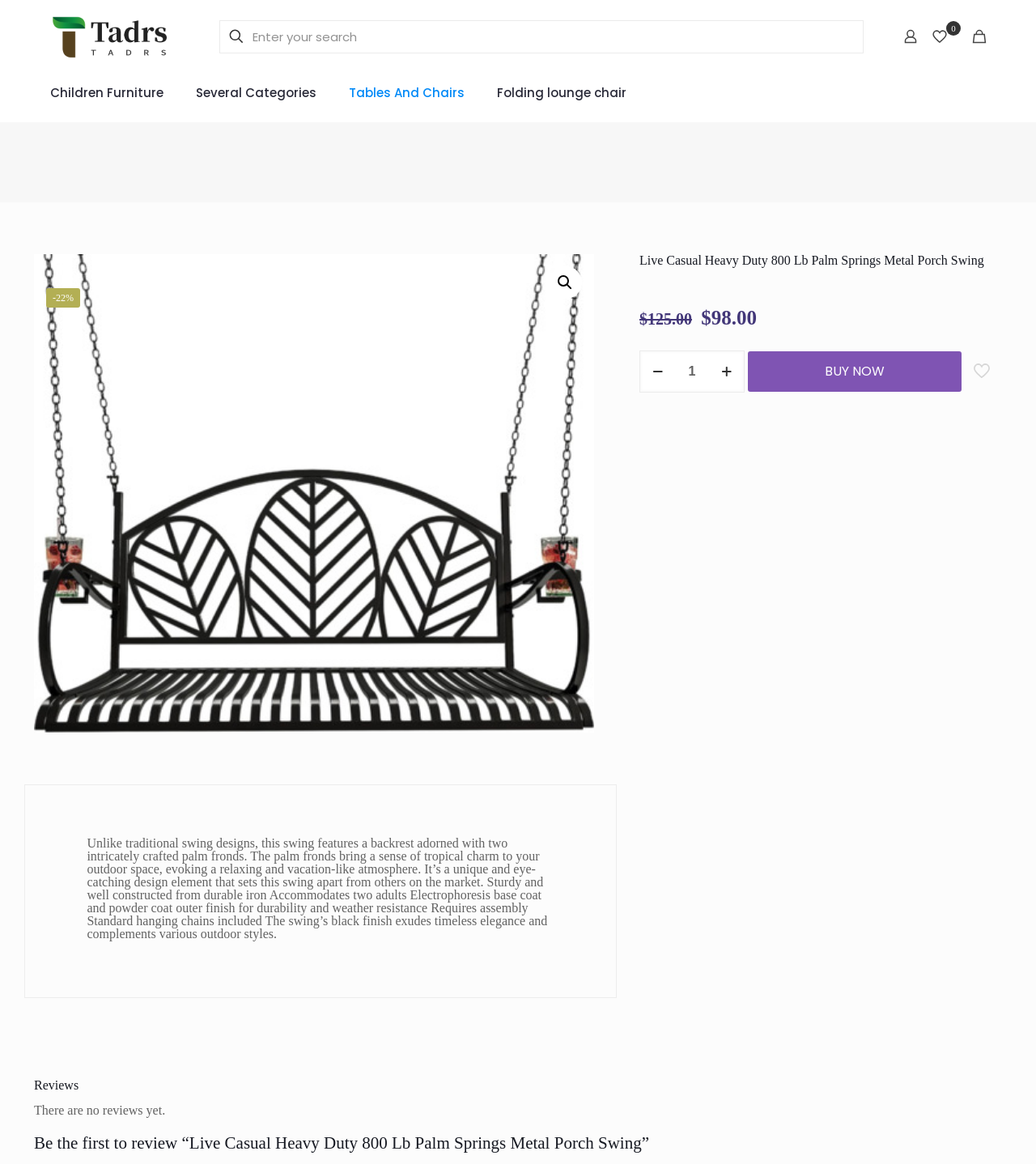Kindly respond to the following question with a single word or a brief phrase: 
What is the product name?

Live Casual Heavy Duty 800 Lb Palm Springs Metal Porch Swing